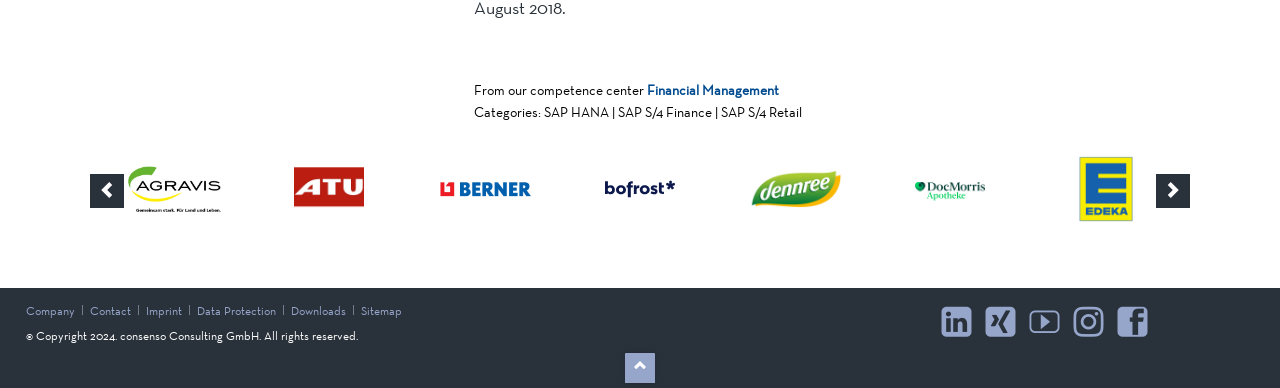What is the function of the link 'Go top'
Look at the screenshot and give a one-word or phrase answer.

To go to the top of the page